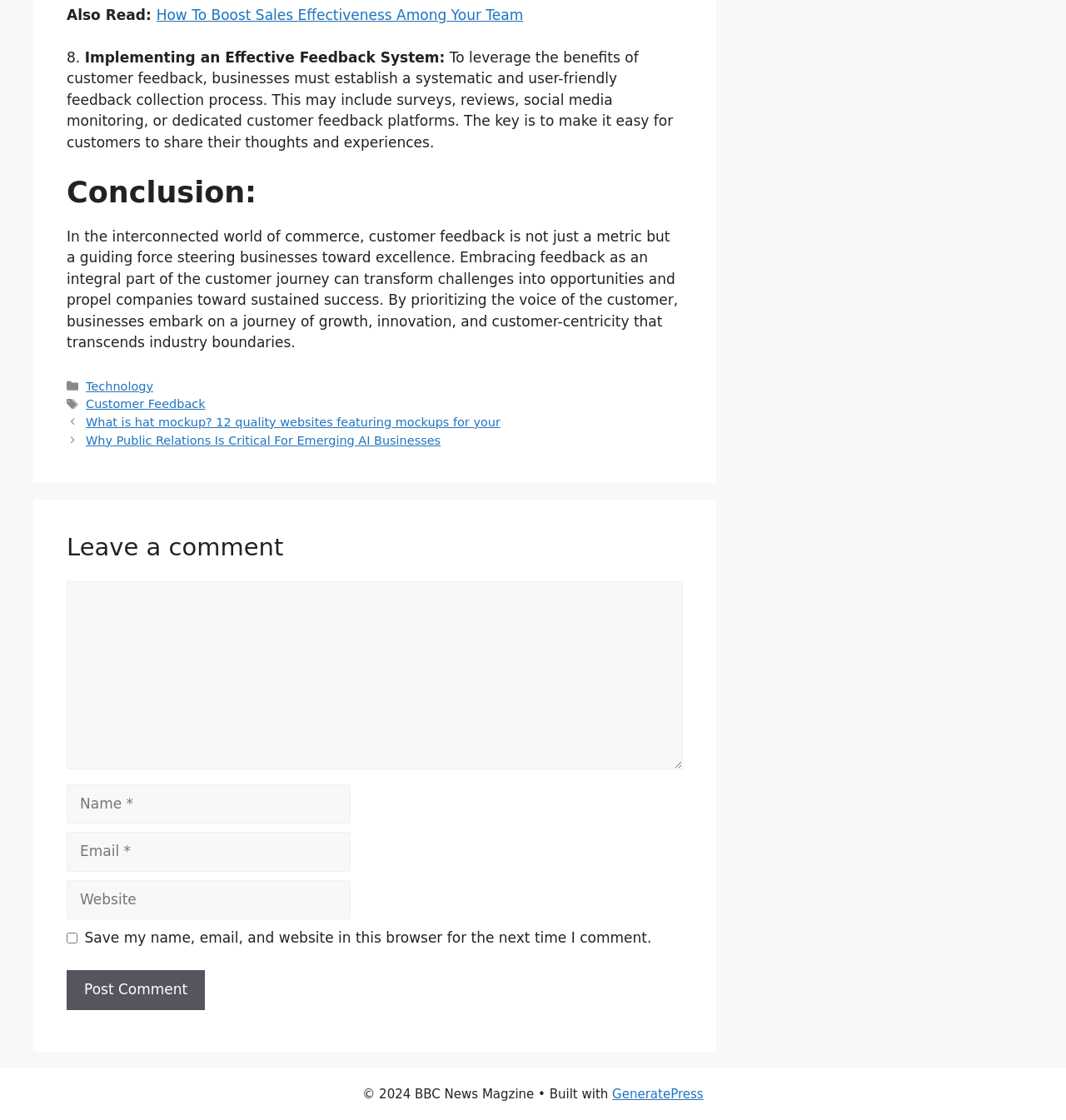Calculate the bounding box coordinates for the UI element based on the following description: "GeneratePress". Ensure the coordinates are four float numbers between 0 and 1, i.e., [left, top, right, bottom].

[0.574, 0.97, 0.66, 0.983]